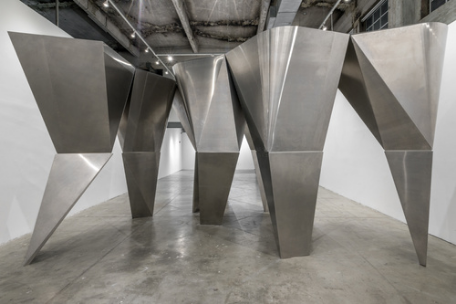Describe every aspect of the image in detail.

The image depicts a striking installation art piece titled “En Pointe,” created by Heather Roberge. This work features a series of five large, sculptural columns crafted from metallic materials, which emerge dramatically from the ground. Each column is characterized by its angular, blade-like form, creating a dynamic interplay of shapes and shadows. The arrangement of these columns evokes a sense of tension and stability, as they balance delicately on pointed bases. 

Set within a minimalist gallery space, the installation reflects on the historical and spatial significance of columns in architecture, challenging traditional ideas of structural stability. The work invites viewers to reconsider the distribution of mass and the resulting spatial experiences. Accompanying the installation, photos by Joshua White capture the essence of the piece, accentuating its bold geometry and the way it interacts with the surrounding environment. The thoughtful design and innovative concept make "En Pointe" a compelling exploration of form and perception in contemporary art.